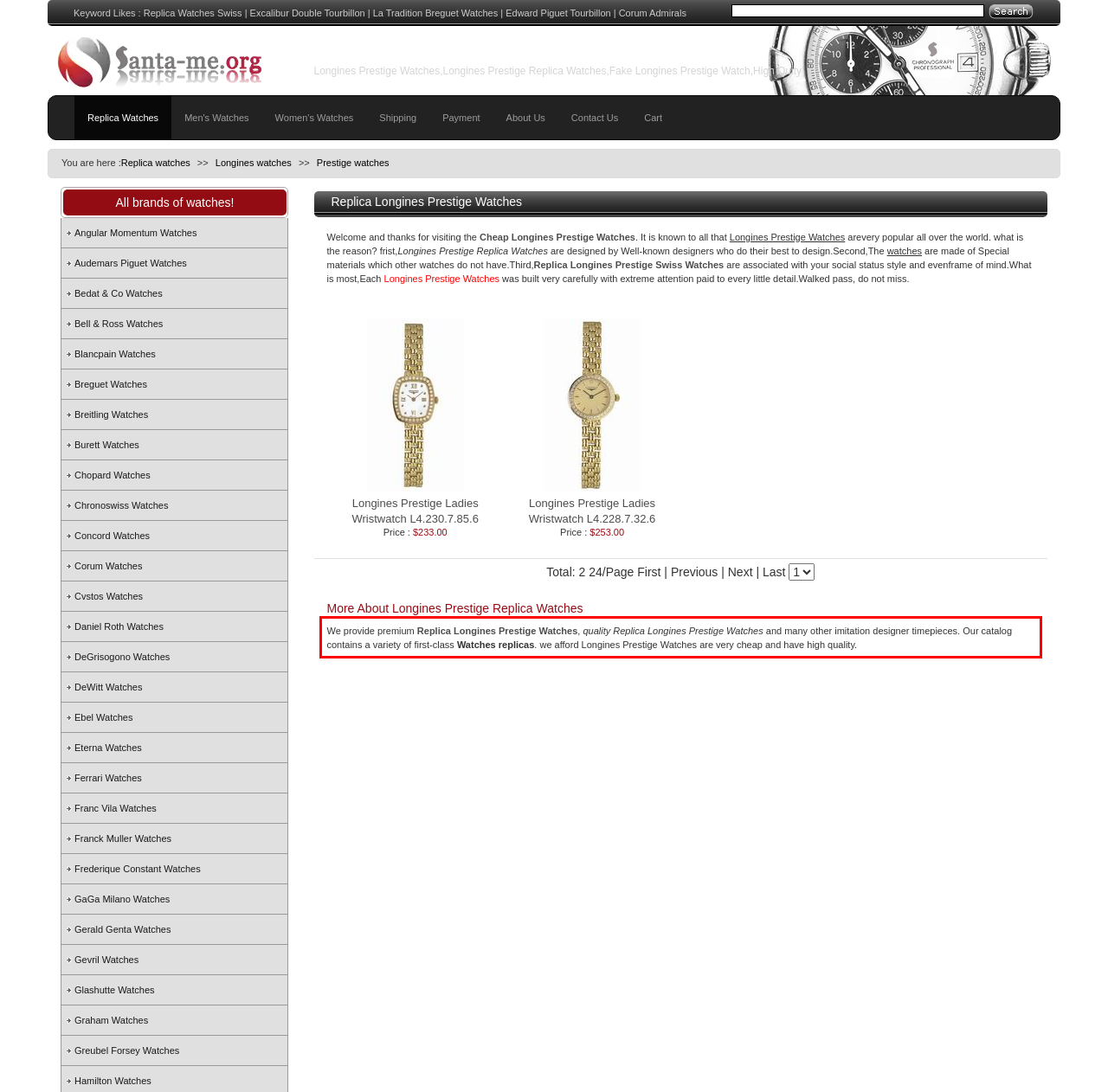You are provided with a screenshot of a webpage containing a red bounding box. Please extract the text enclosed by this red bounding box.

We provide premium Replica Longines Prestige Watches, quality Replica Longines Prestige Watches and many other imitation designer timepieces. Our catalog contains a variety of first-class Watches replicas. we afford Longines Prestige Watches are very cheap and have high quality.